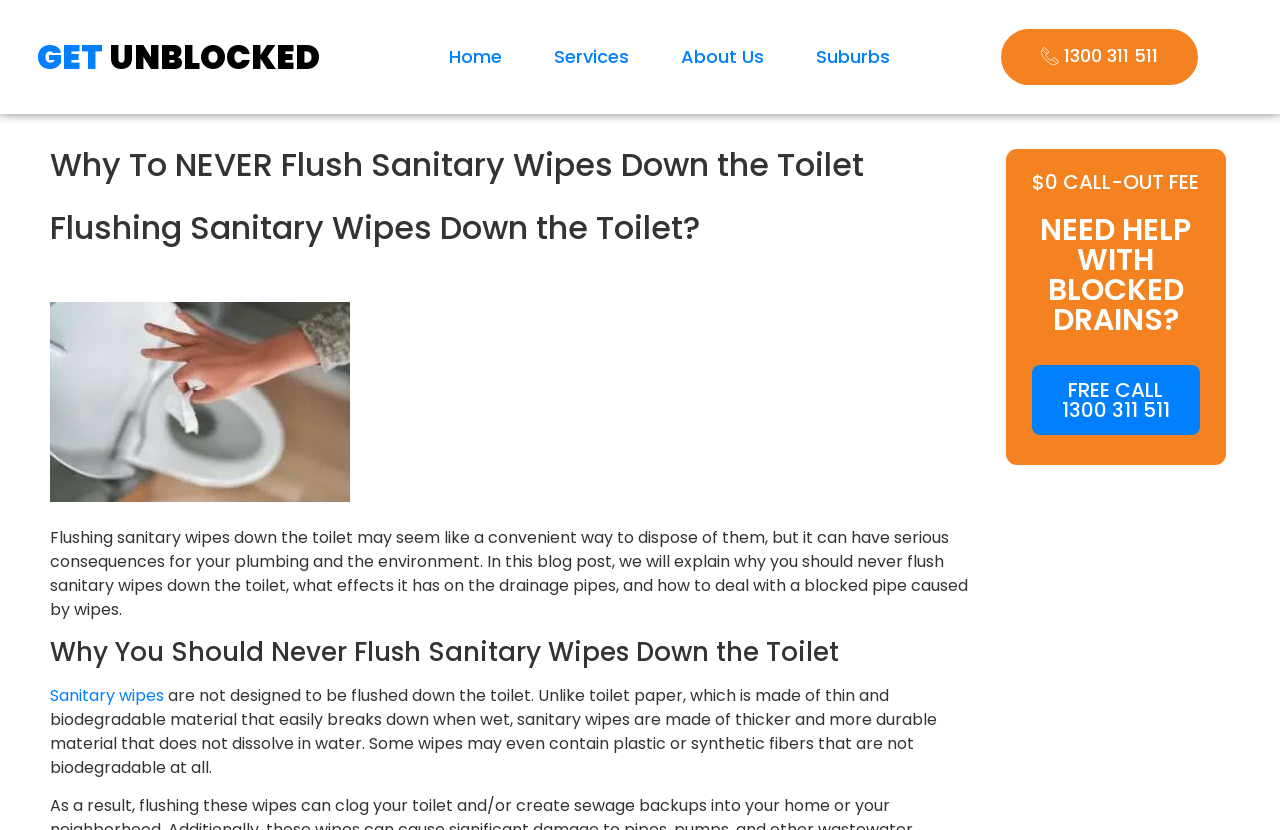Articulate a detailed summary of the webpage's content and design.

The webpage is about the importance of not flushing sanitary wipes down the toilet. At the top, there is a heading "GET UNBLOCKED" with a link to the same text. Below it, there are several links to different sections of the website, including "Home", "About Us", "Suburbs", and a phone number "1300 311 511". 

The main content of the webpage starts with a heading "Why To NEVER Flush Sanitary Wipes Down the Toilet" followed by another heading "Flushing Sanitary Wipes Down the Toilet?". There is a small gap, and then an image with the caption "Flushing Sanitary Wipes" appears. 

Below the image, there is a paragraph of text explaining the consequences of flushing sanitary wipes down the toilet, including the effects on plumbing and the environment. The text also mentions that the blog post will discuss why sanitary wipes should not be flushed and how to deal with blocked pipes caused by wipes.

The next section is headed "Why You Should Never Flush Sanitary Wipes Down the Toilet", which explains that sanitary wipes are not designed to be flushed down the toilet because they are made of thicker and more durable material that does not dissolve in water. Some wipes may even contain plastic or synthetic fibers that are not biodegradable.

At the bottom of the page, there are several calls to action, including a "$0 CALL-OUT FEE" offer, a question "NEED HELP WITH BLOCKED DRAINS?", and a link to "FREE CALL 1300 311 511" for assistance with blocked drains.